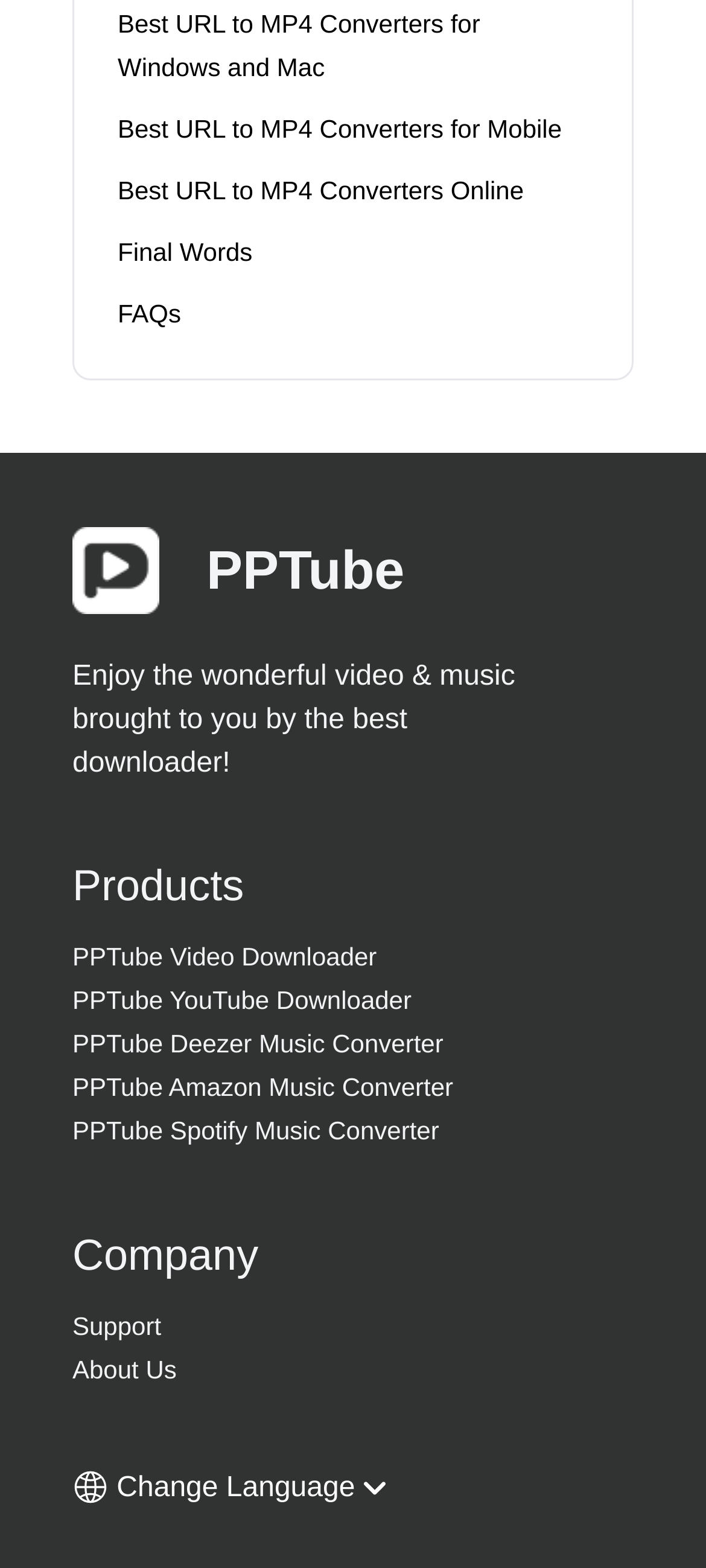Locate the bounding box coordinates of the clickable area needed to fulfill the instruction: "Click on the 'About Us' link".

[0.103, 0.861, 0.513, 0.884]